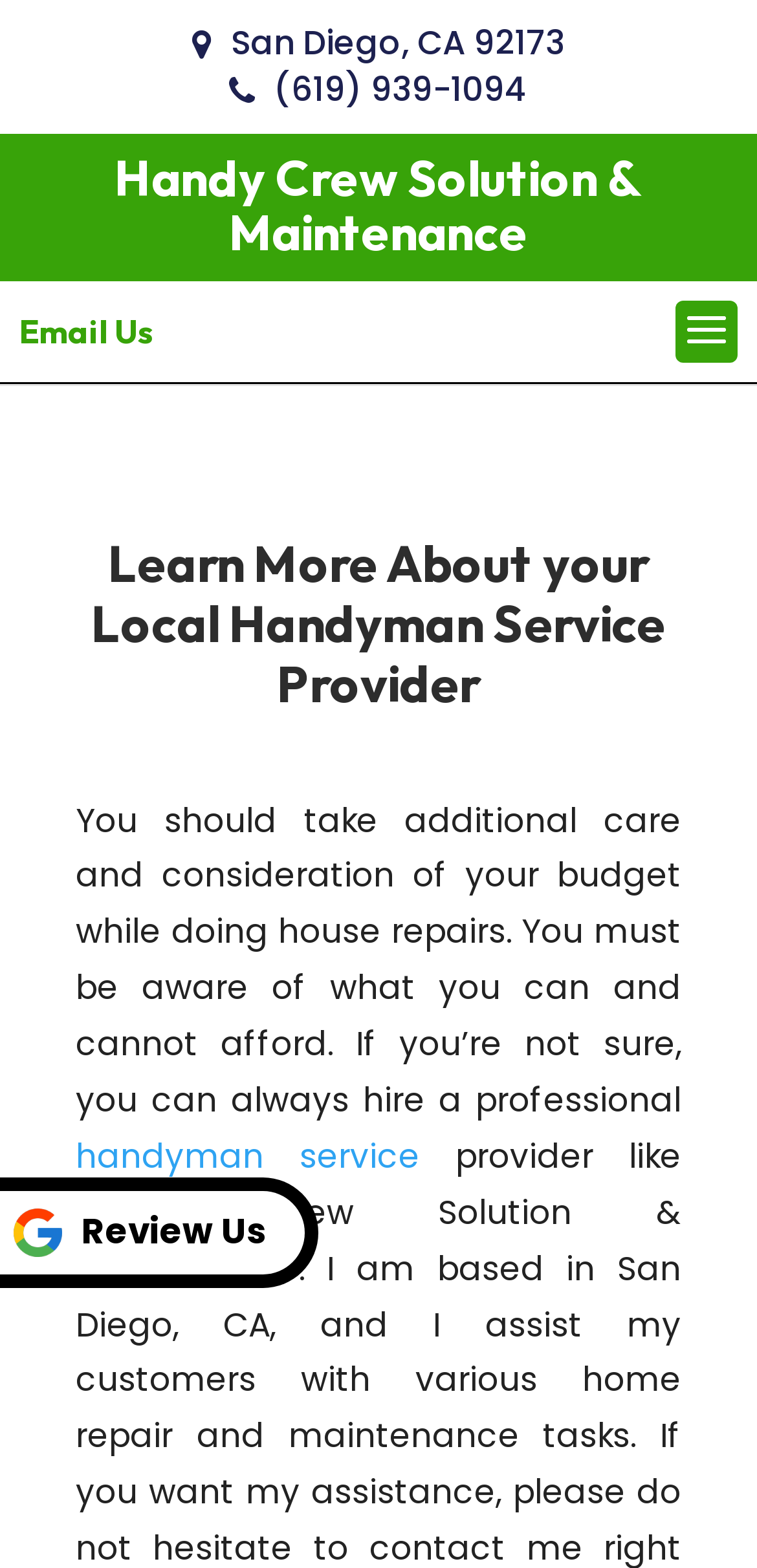Given the description of the UI element: "handyman service", predict the bounding box coordinates in the form of [left, top, right, bottom], with each value being a float between 0 and 1.

[0.1, 0.722, 0.555, 0.752]